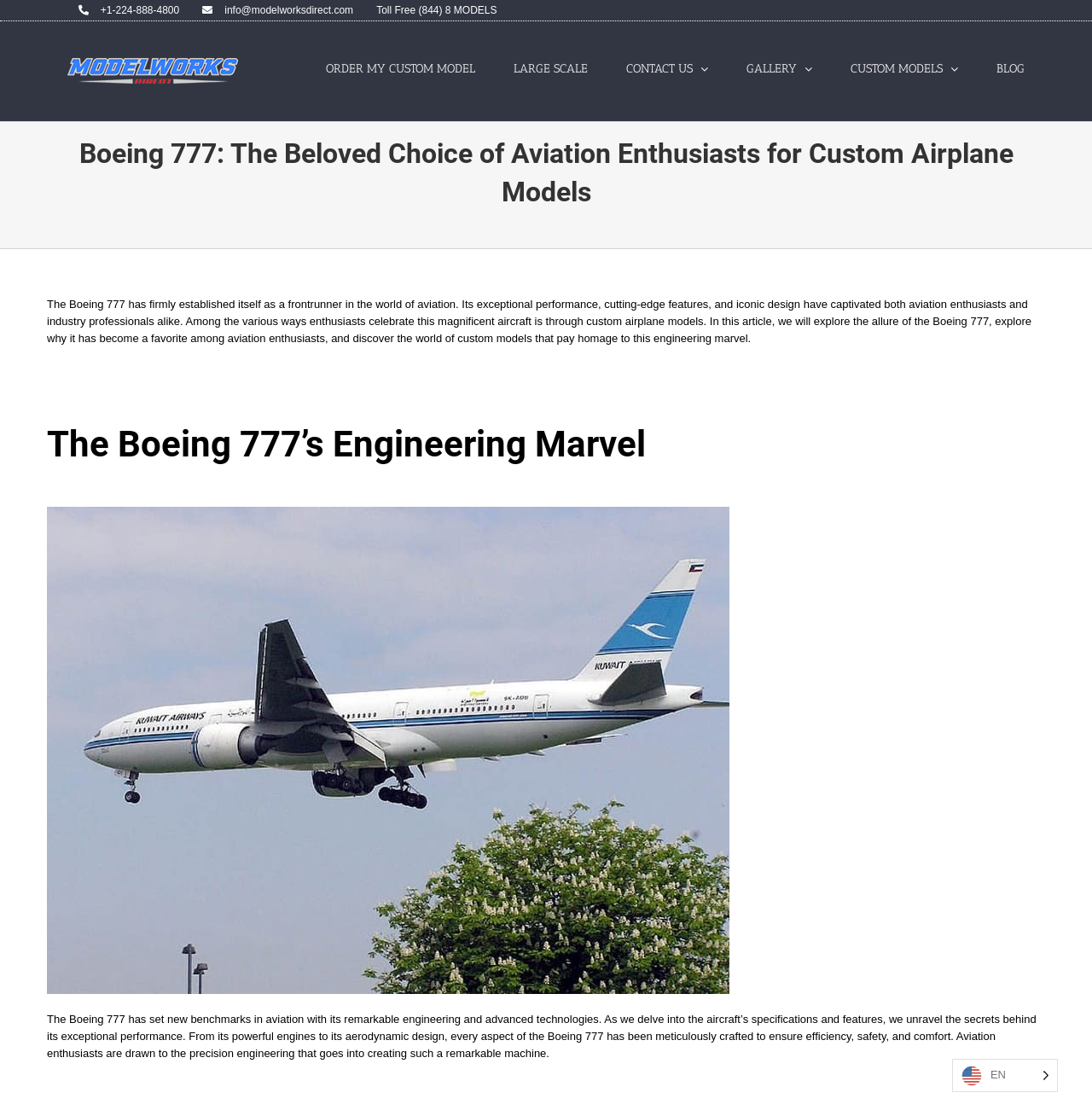Provide a thorough and detailed response to the question by examining the image: 
What is the name of the aircraft model discussed on this webpage?

The name of the aircraft model can be found in the main heading of the webpage, which reads 'Boeing 777: The Beloved Choice of Aviation Enthusiasts for Custom Airplane Models'.